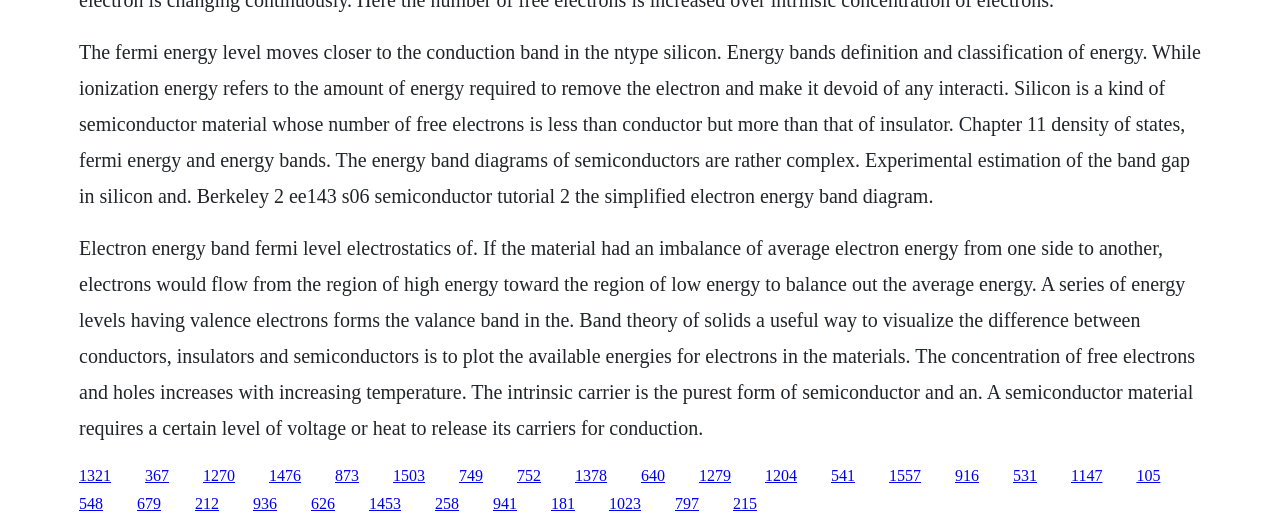Locate the bounding box coordinates of the clickable region necessary to complete the following instruction: "Click the link '1270'". Provide the coordinates in the format of four float numbers between 0 and 1, i.e., [left, top, right, bottom].

[0.159, 0.885, 0.184, 0.918]